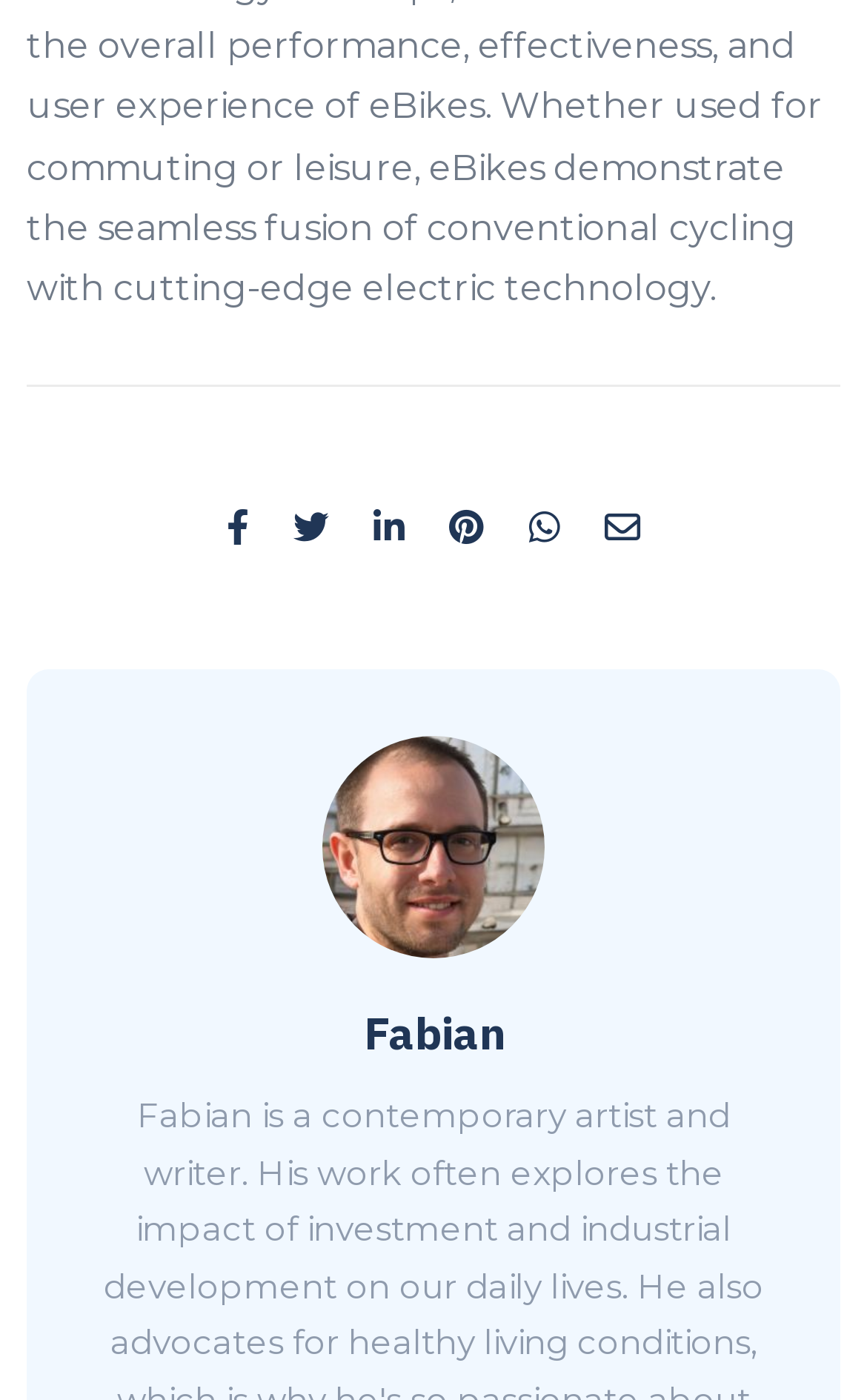What is the relative position of the image and the heading?
From the screenshot, supply a one-word or short-phrase answer.

Image above heading